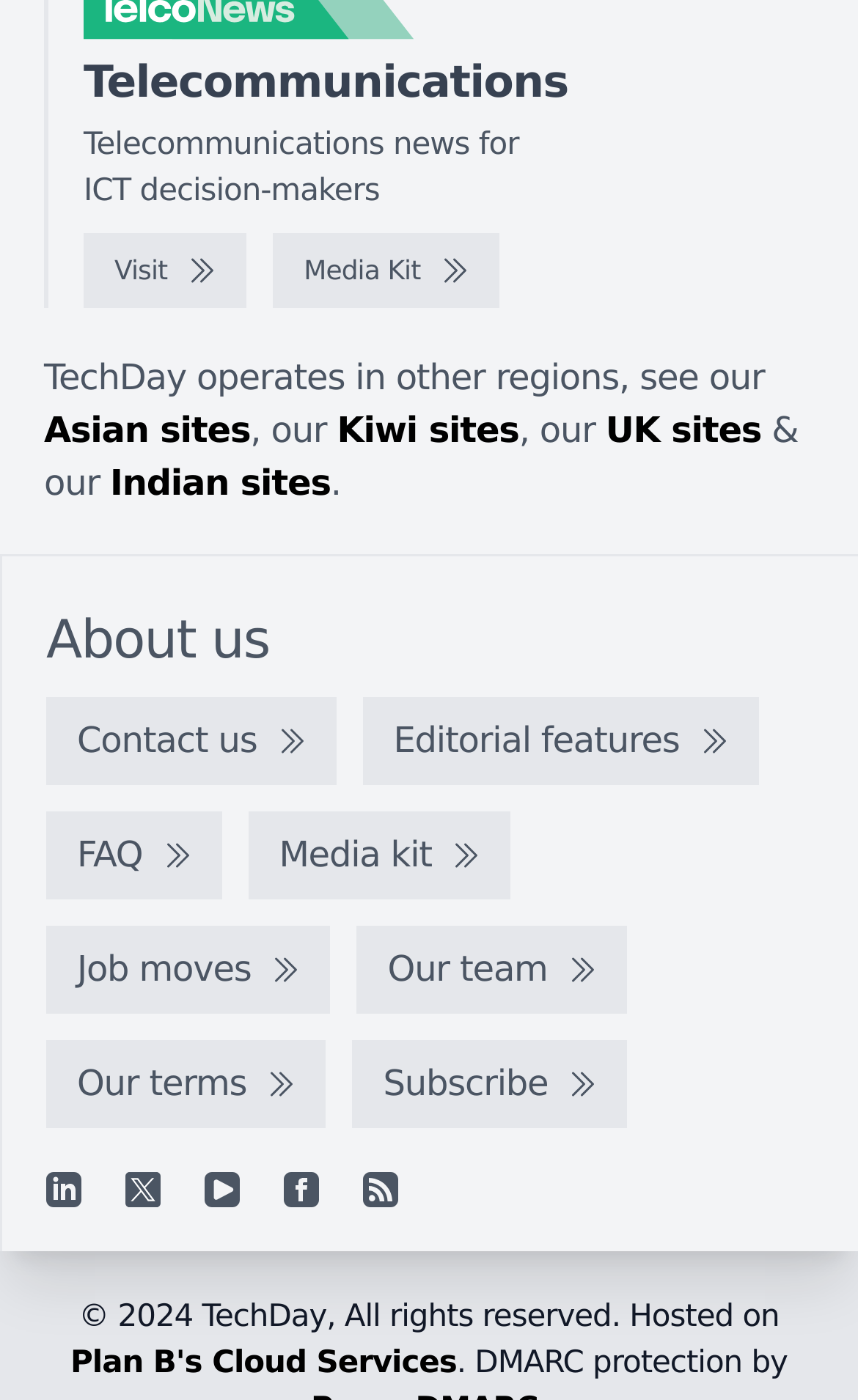Reply to the question with a brief word or phrase: How many social media links are available?

5